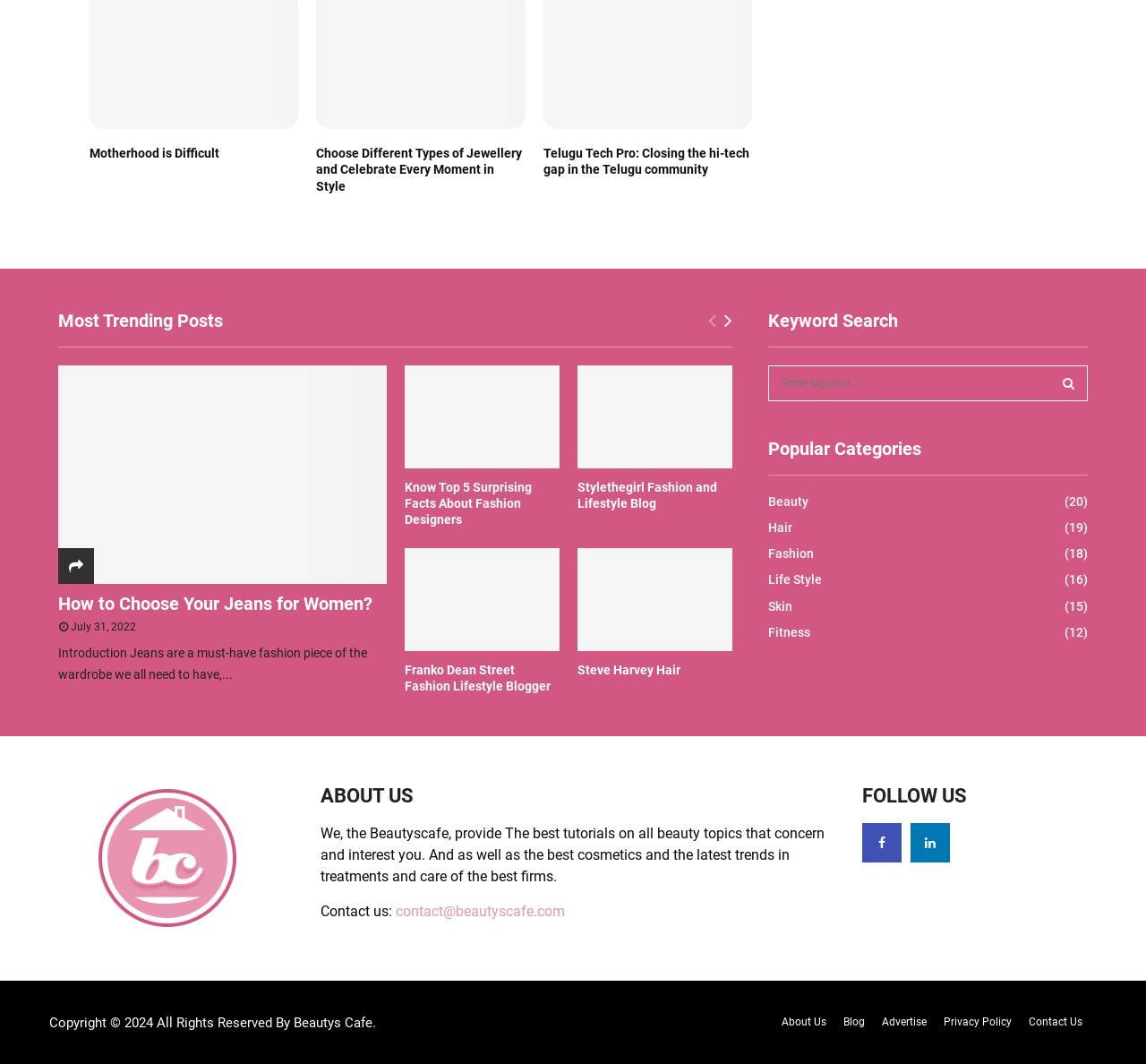Respond to the question with just a single word or phrase: 
What is the copyright year mentioned at the bottom of the webpage?

2024